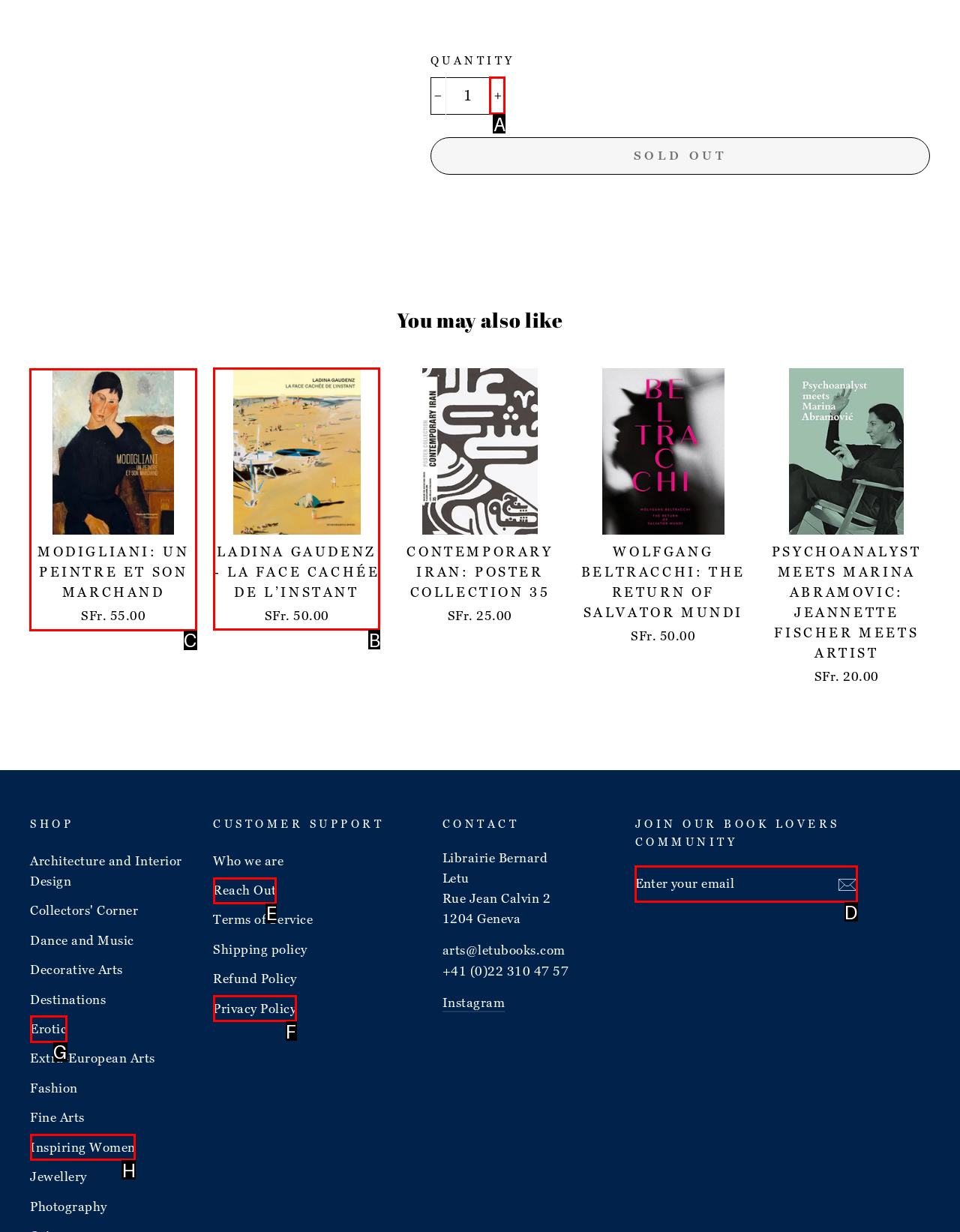Select the proper UI element to click in order to perform the following task: Quick view MODIGLIANI: UN PEINTRE ET SON MARCHAND. Indicate your choice with the letter of the appropriate option.

C